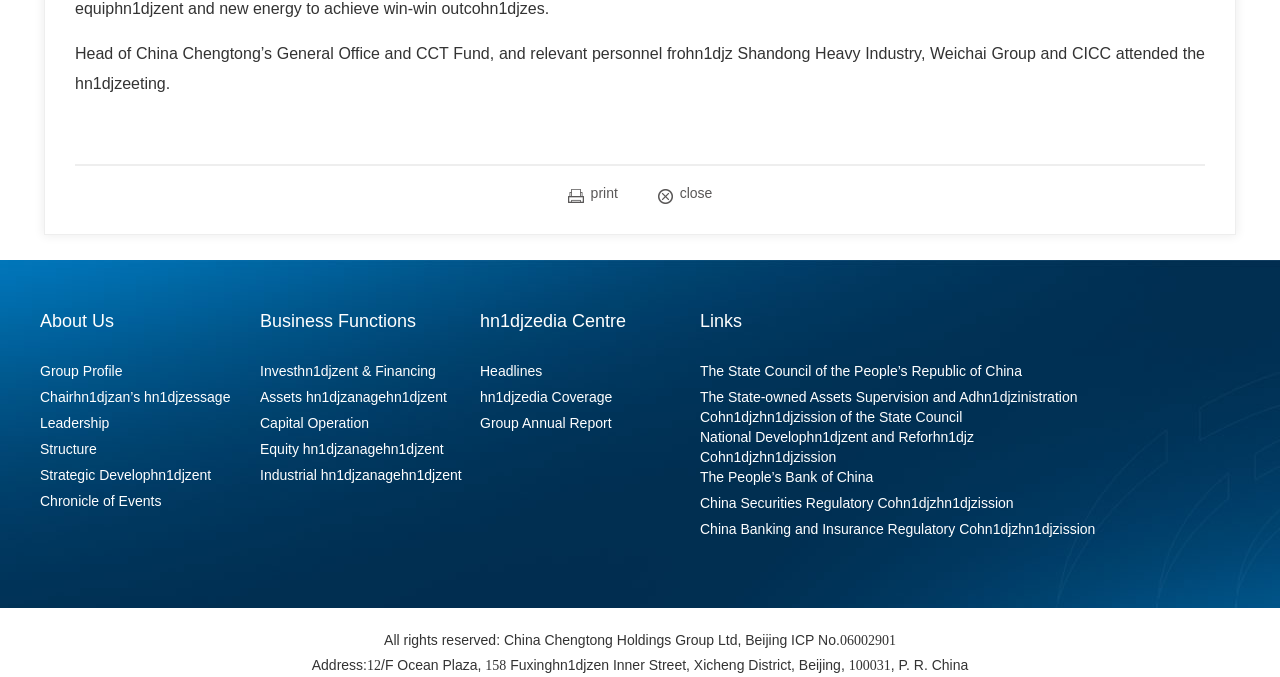How many links are there in the 'Links' section?
Using the image, elaborate on the answer with as much detail as possible.

I found the answer by counting the number of link elements in the 'Links' section, which starts with the link 'The State Council of the People’s Republic of China' and ends with the link 'hn1djzinistry of Industry and Inforhn1djzation Technology'.